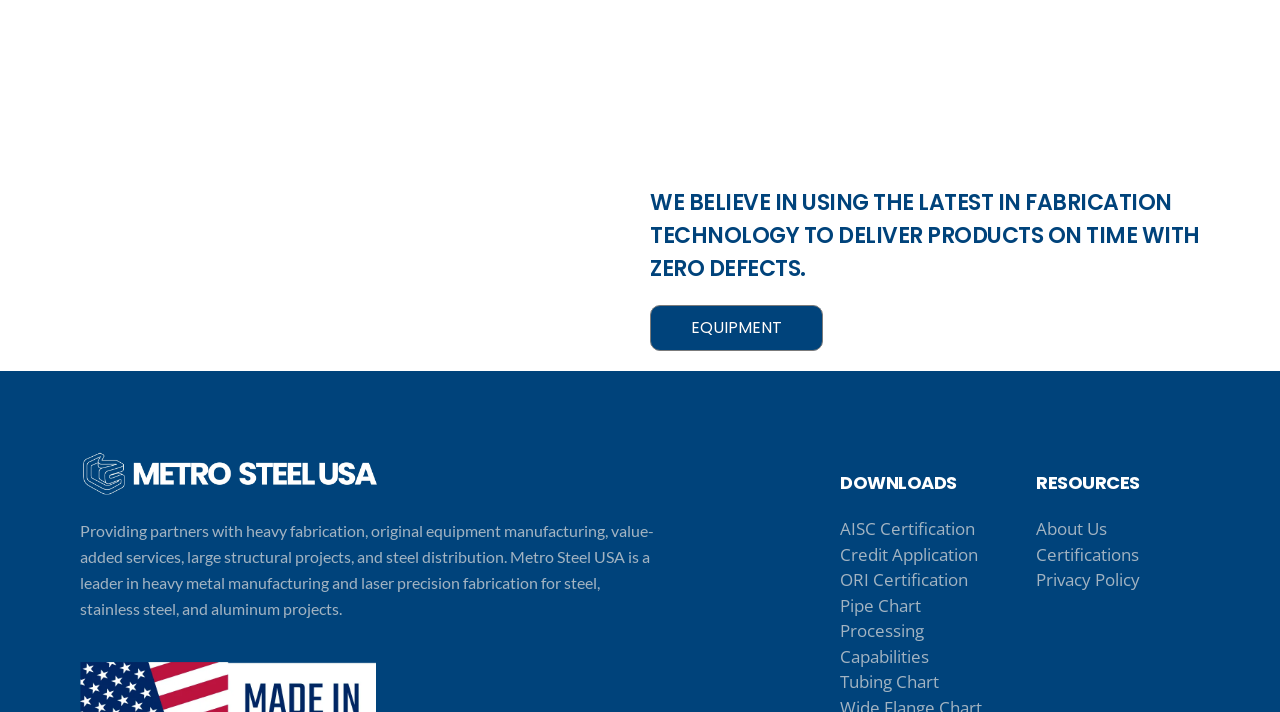Use the details in the image to answer the question thoroughly: 
What type of certifications are available for download?

The links under the 'DOWNLOADS' heading indicate that AISC Certification and ORI Certification are available for download.